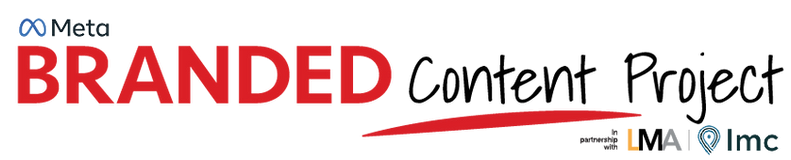What is the design style of the logo?
Respond with a short answer, either a single word or a phrase, based on the image.

Sleek and modern